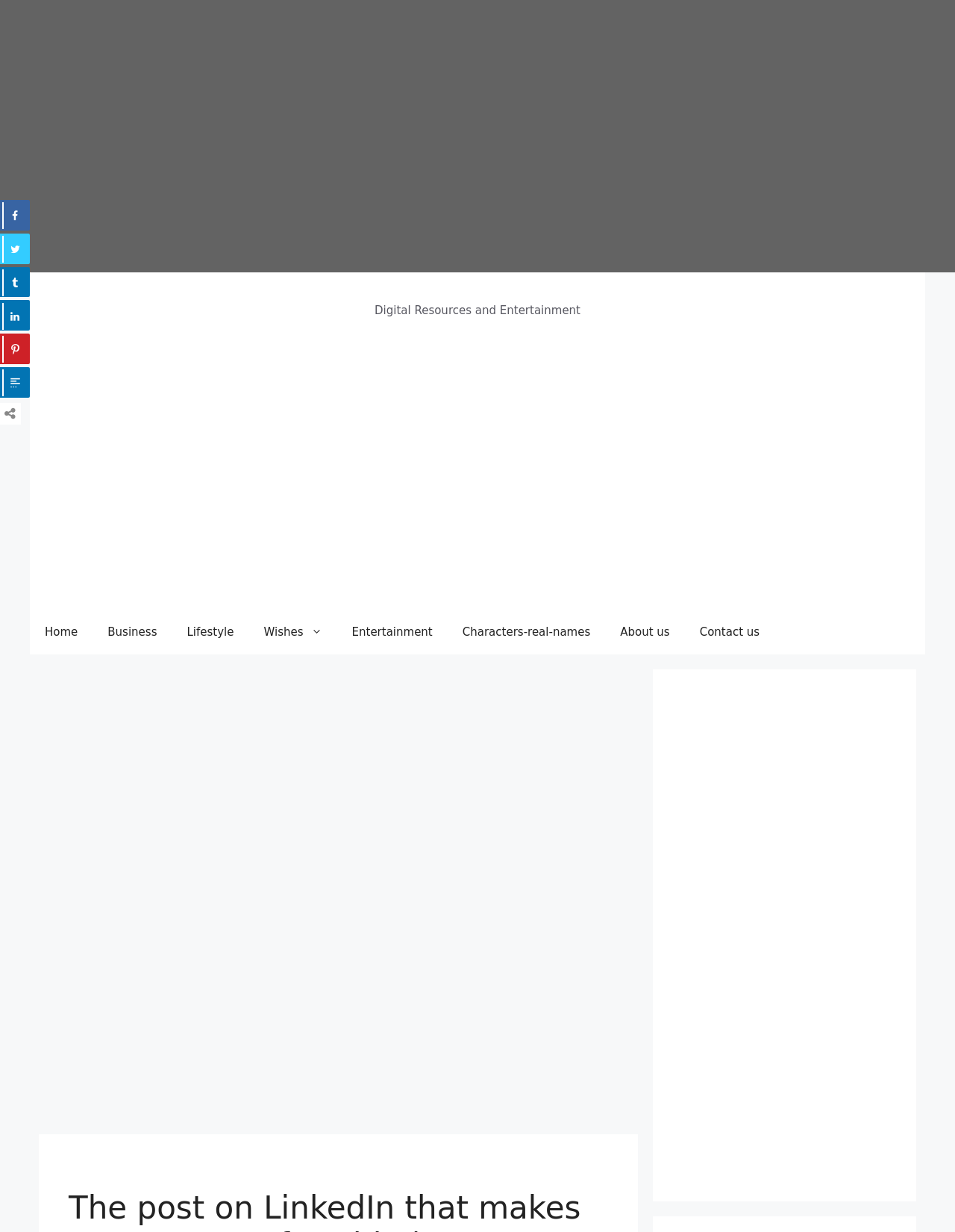Answer succinctly with a single word or phrase:
What is the category of the website?

Digital Resources and Entertainment